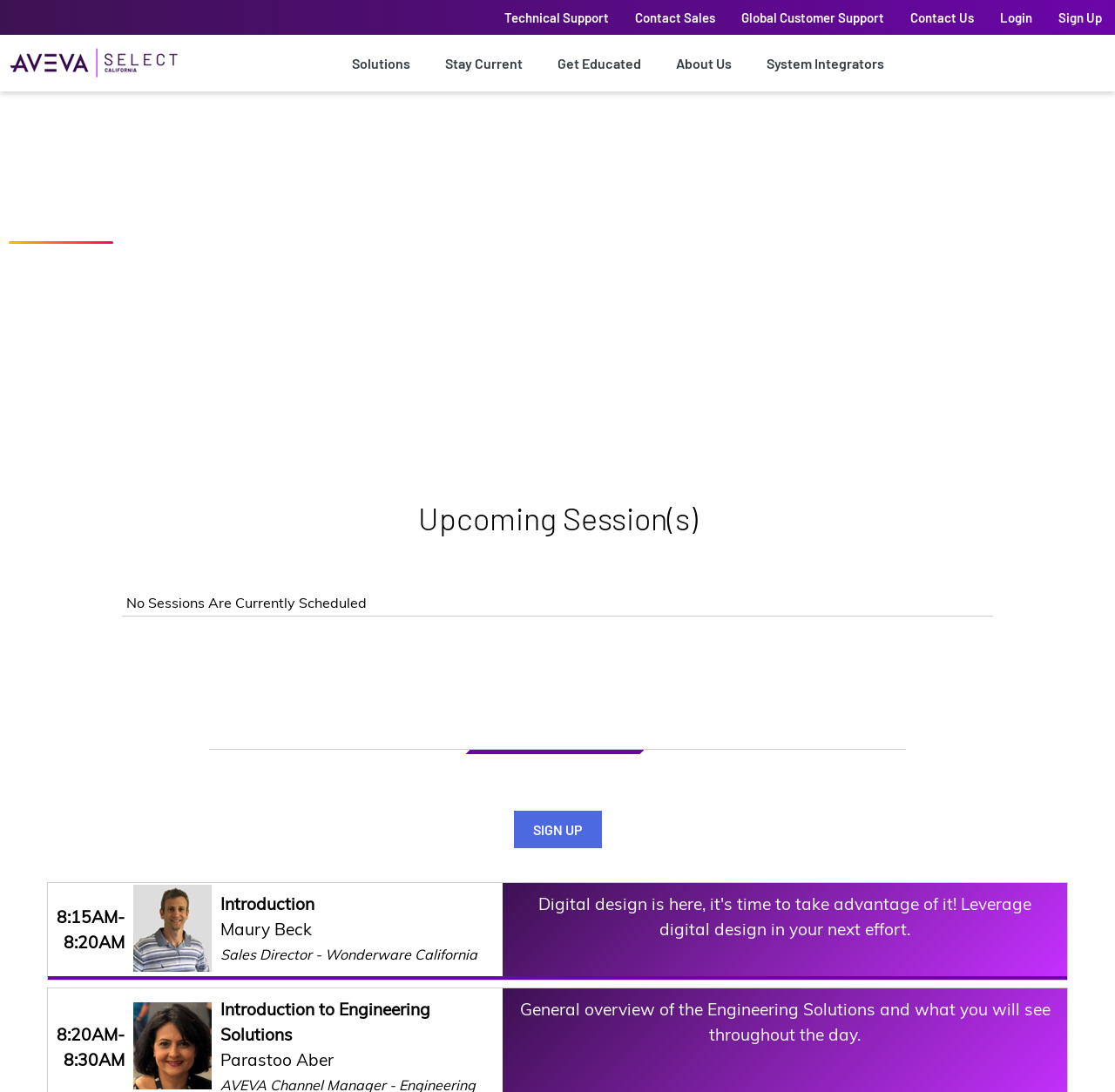Find the bounding box of the UI element described as follows: "Get Educated".

[0.484, 0.034, 0.59, 0.081]